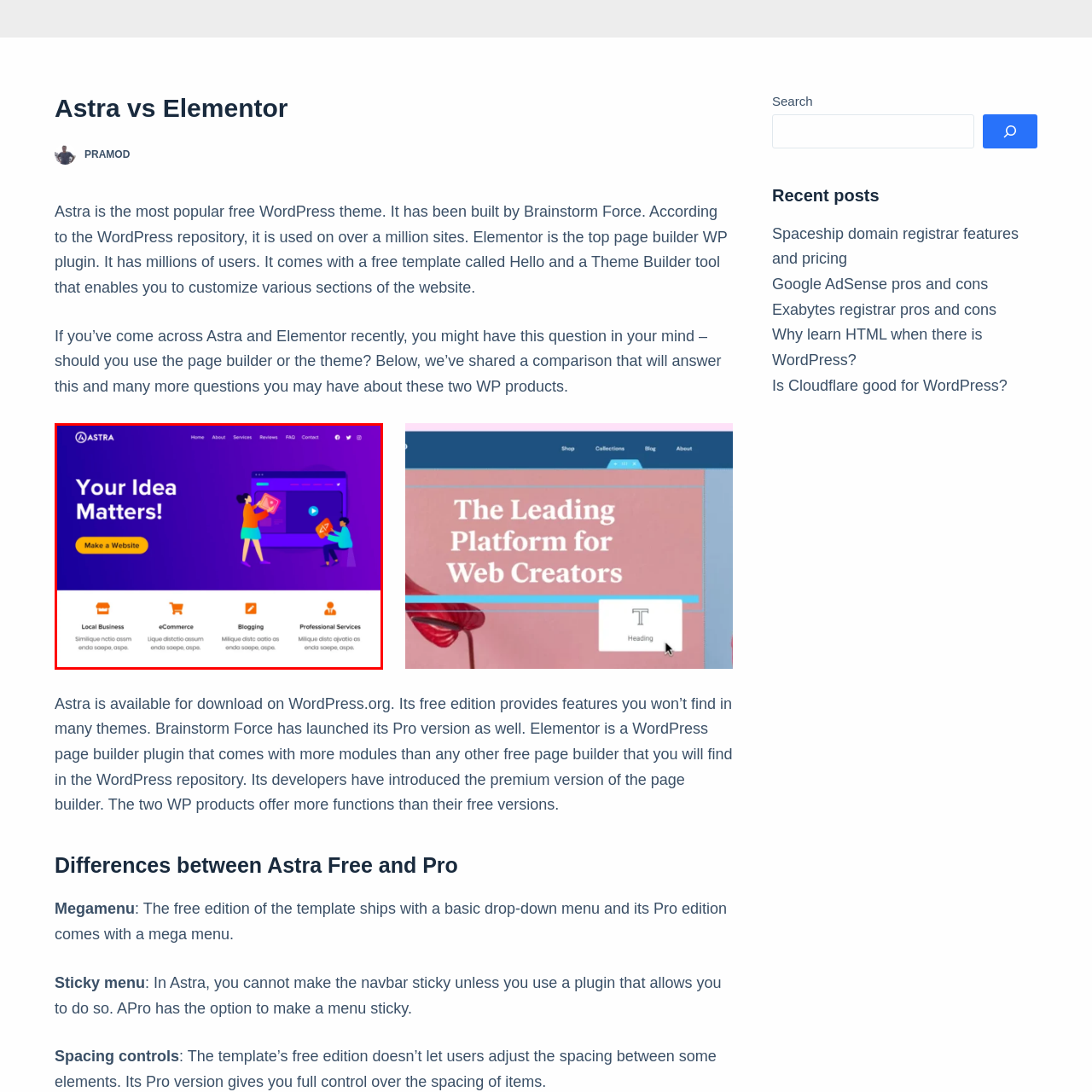What is the color of the 'Make a Website!' button?
Observe the section of the image outlined in red and answer concisely with a single word or phrase.

Yellow